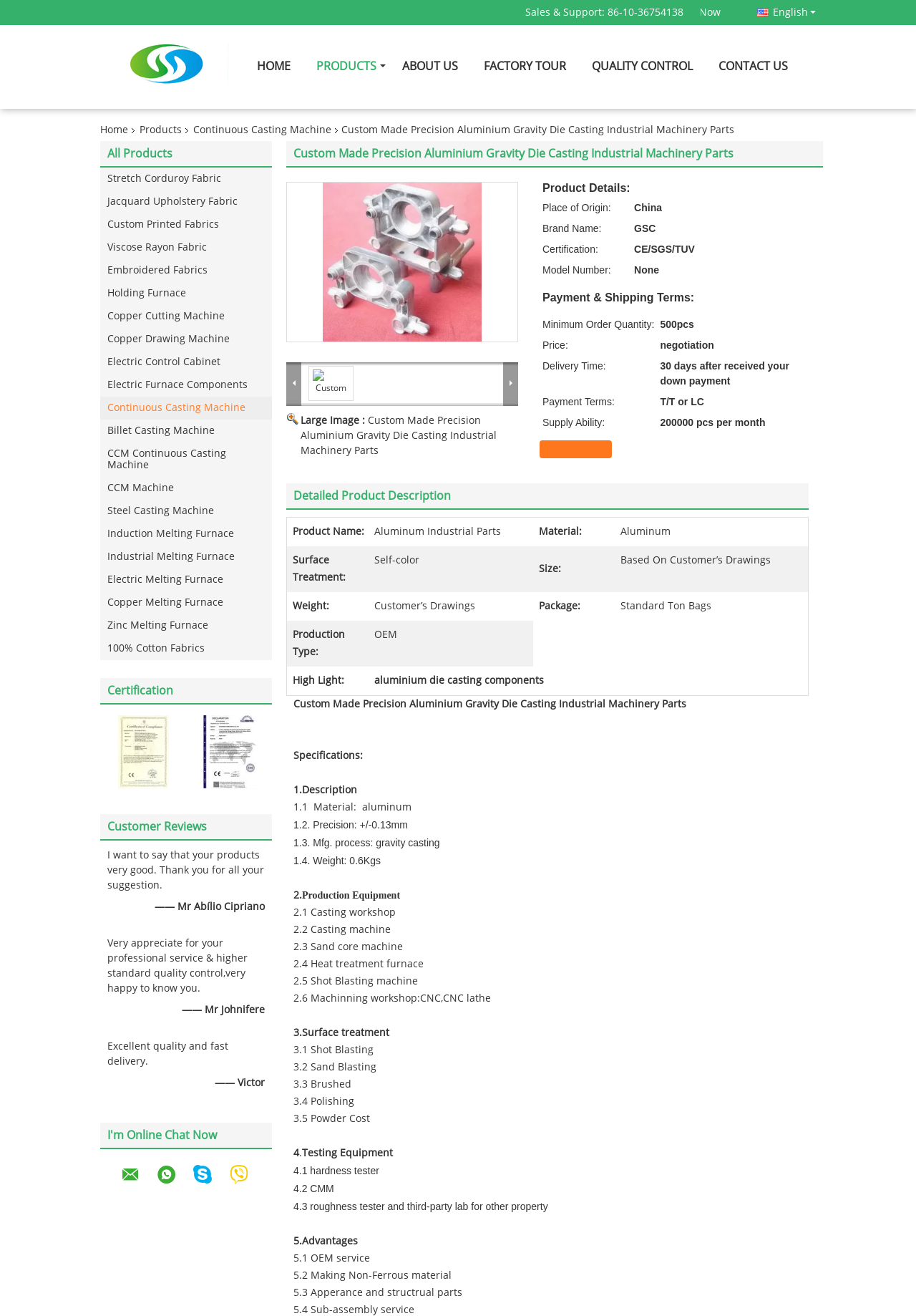Please provide a brief answer to the following inquiry using a single word or phrase:
What is the name of the product shown on the webpage?

Custom Made Precision Aluminium Gravity Die Casting Industrial Machinery Parts